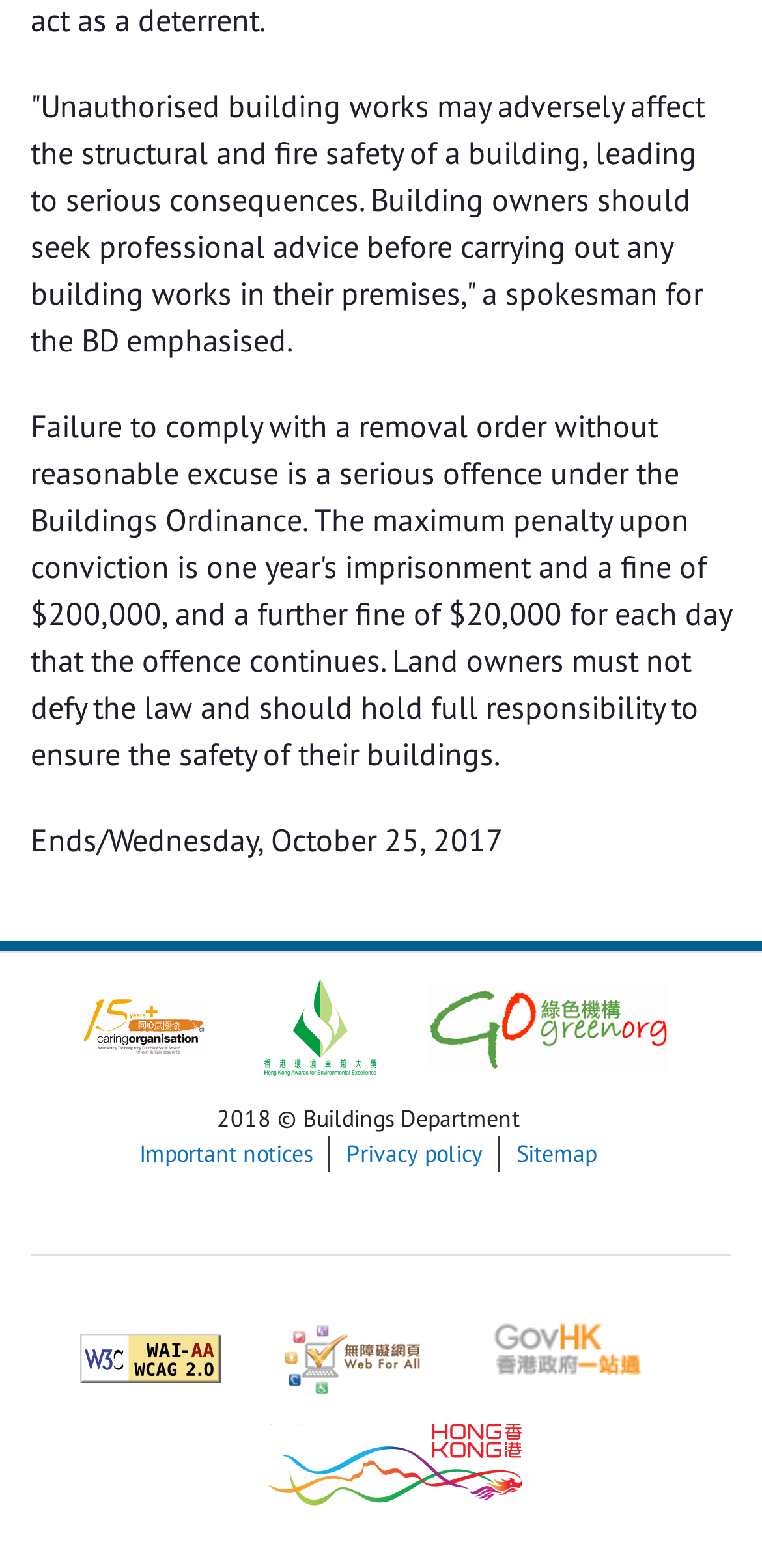Please identify the bounding box coordinates of the element's region that I should click in order to complete the following instruction: "Check Important notices". The bounding box coordinates consist of four float numbers between 0 and 1, i.e., [left, top, right, bottom].

[0.183, 0.726, 0.411, 0.745]